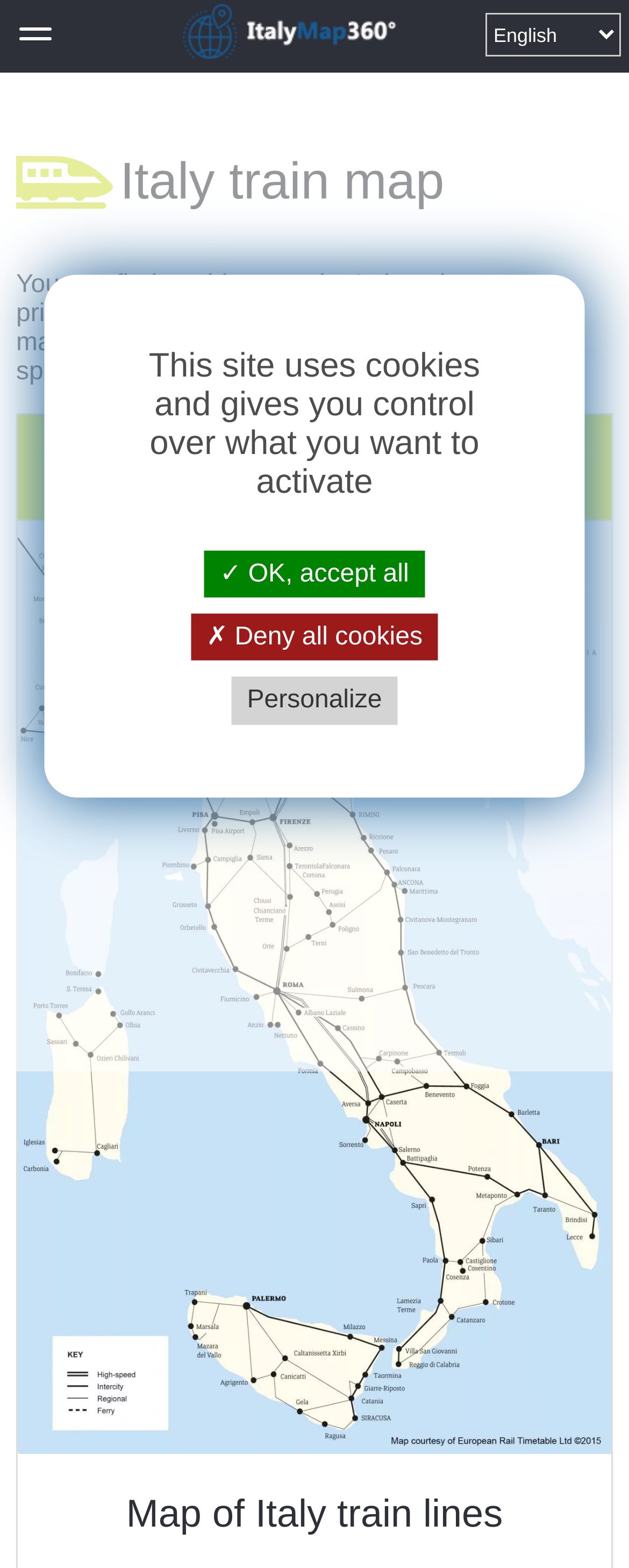What is the purpose of the combobox?
Make sure to answer the question with a detailed and comprehensive explanation.

The combobox has a popup menu, which is indicated by the 'hasPopup: menu' property, suggesting that it can be used to select an option from a dropdown list.